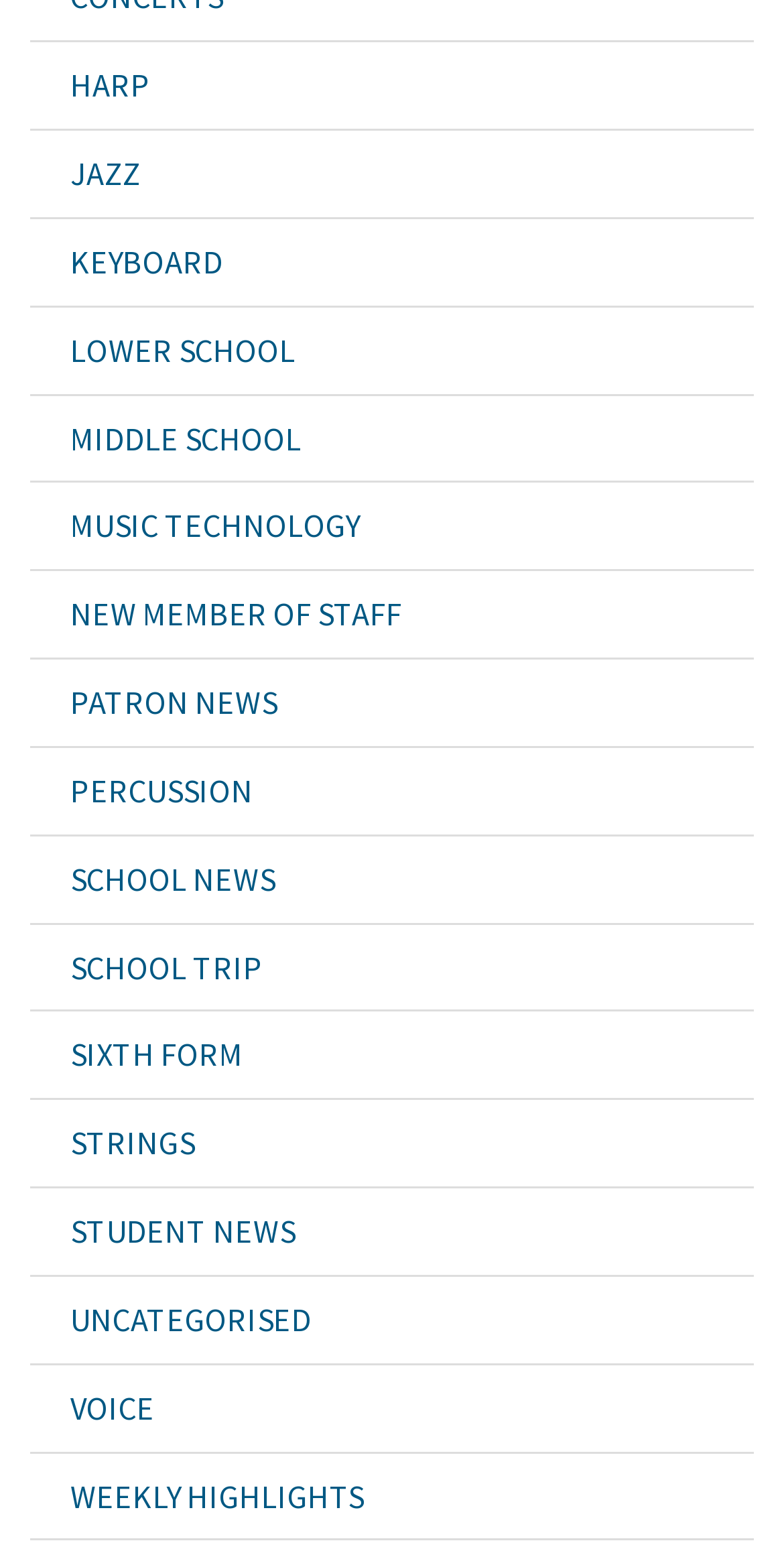Can you show the bounding box coordinates of the region to click on to complete the task described in the instruction: "read PATRON NEWS"?

[0.038, 0.426, 0.962, 0.483]